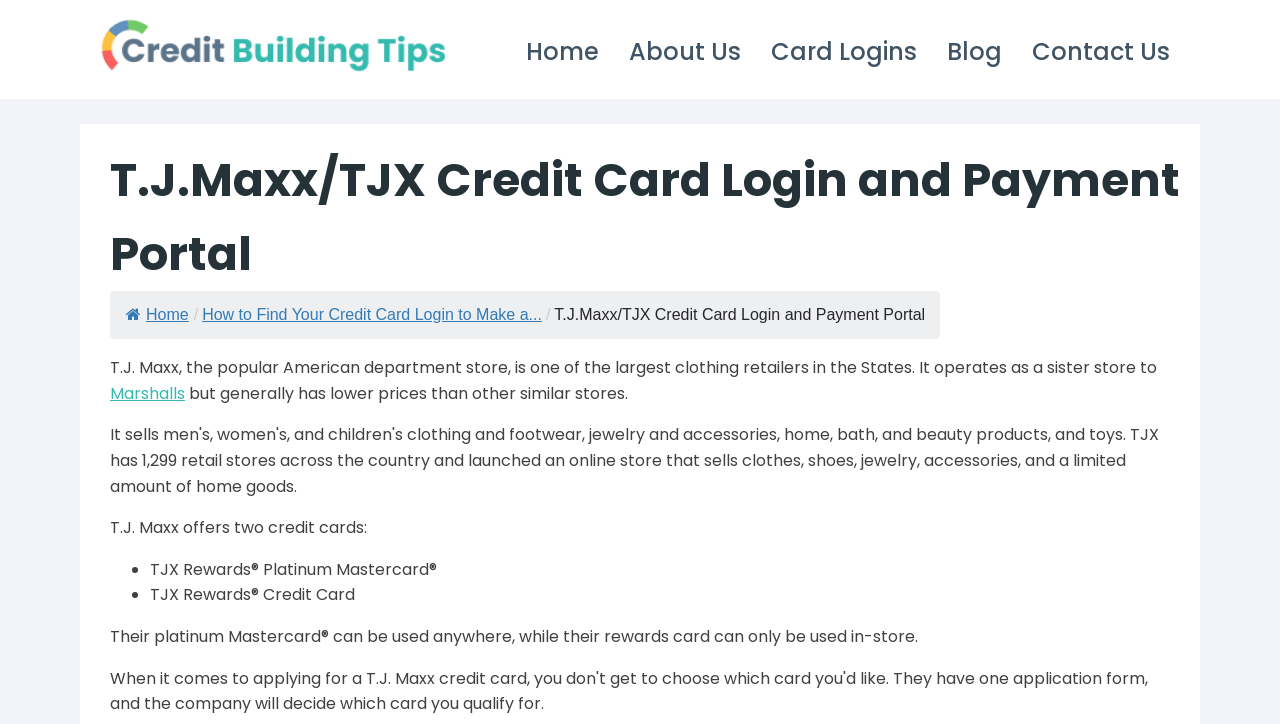Pinpoint the bounding box coordinates of the clickable element needed to complete the instruction: "Read recent post about Doncic and Curry". The coordinates should be provided as four float numbers between 0 and 1: [left, top, right, bottom].

None